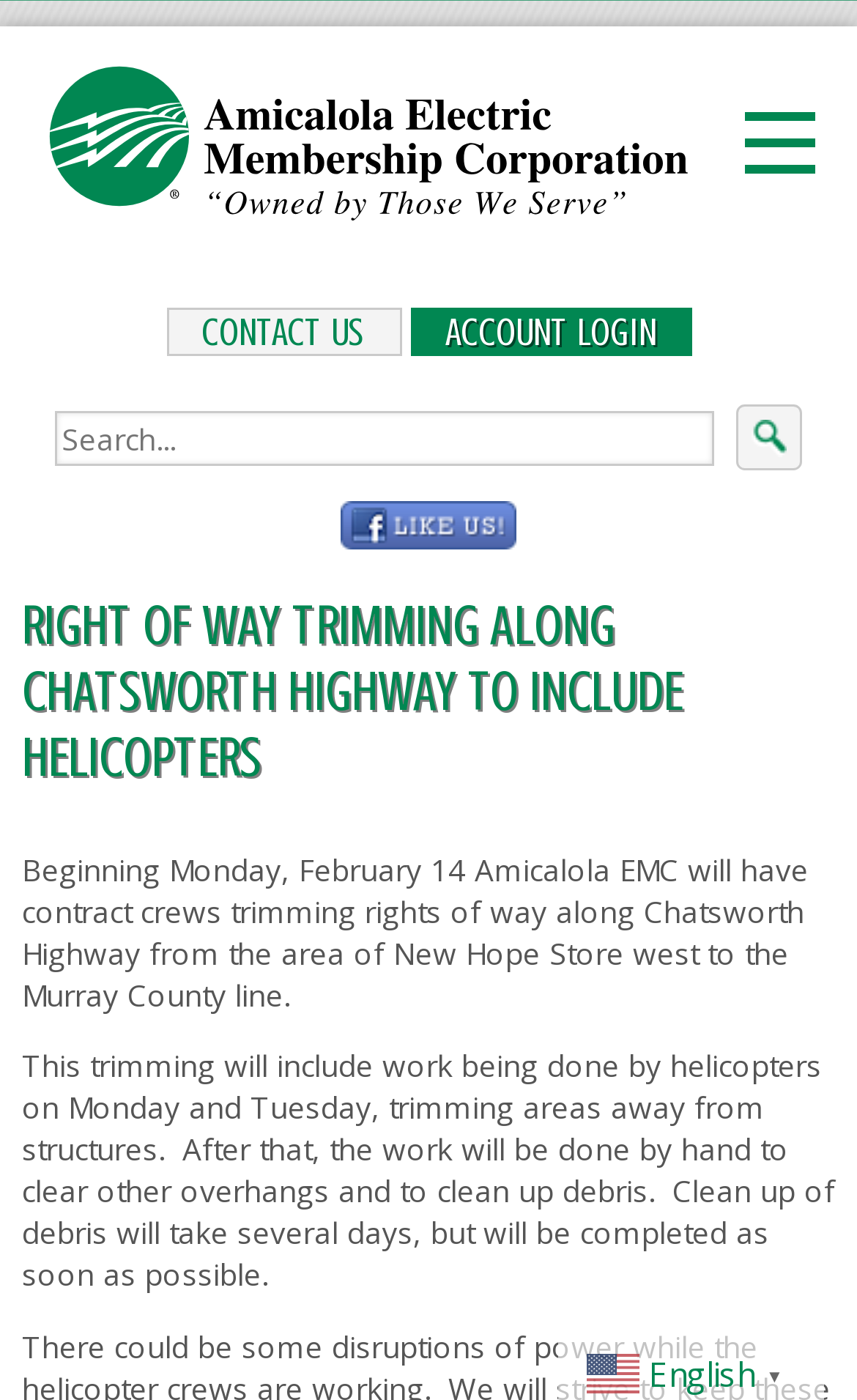Predict the bounding box coordinates of the area that should be clicked to accomplish the following instruction: "Click the CONTACT US link". The bounding box coordinates should consist of four float numbers between 0 and 1, i.e., [left, top, right, bottom].

[0.194, 0.219, 0.468, 0.254]